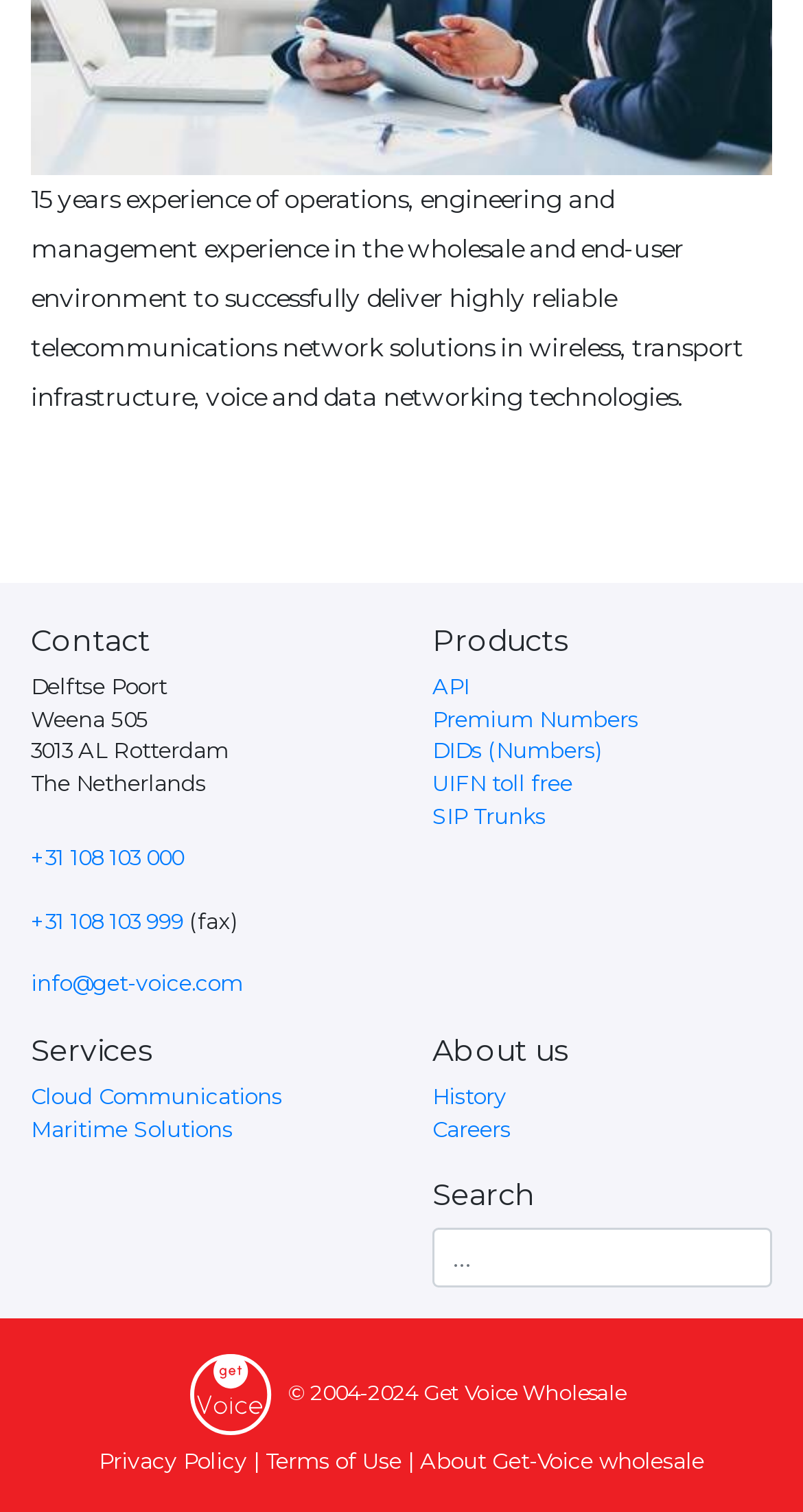What is the copyright year range?
Look at the image and answer the question with a single word or phrase.

2004-2024